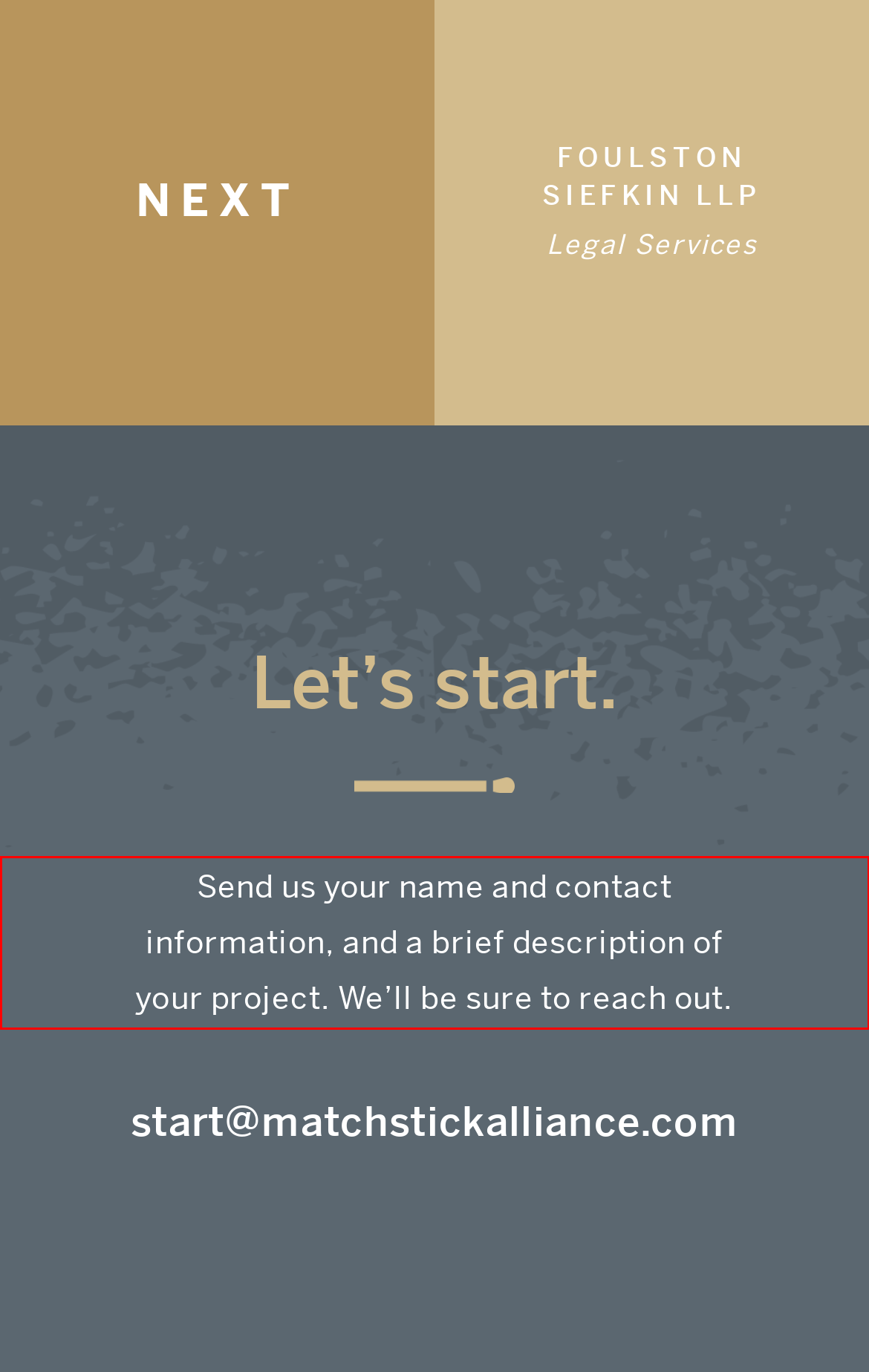Look at the webpage screenshot and recognize the text inside the red bounding box.

Send us your name and contact information, and a brief description of your project. We’ll be sure to reach out.